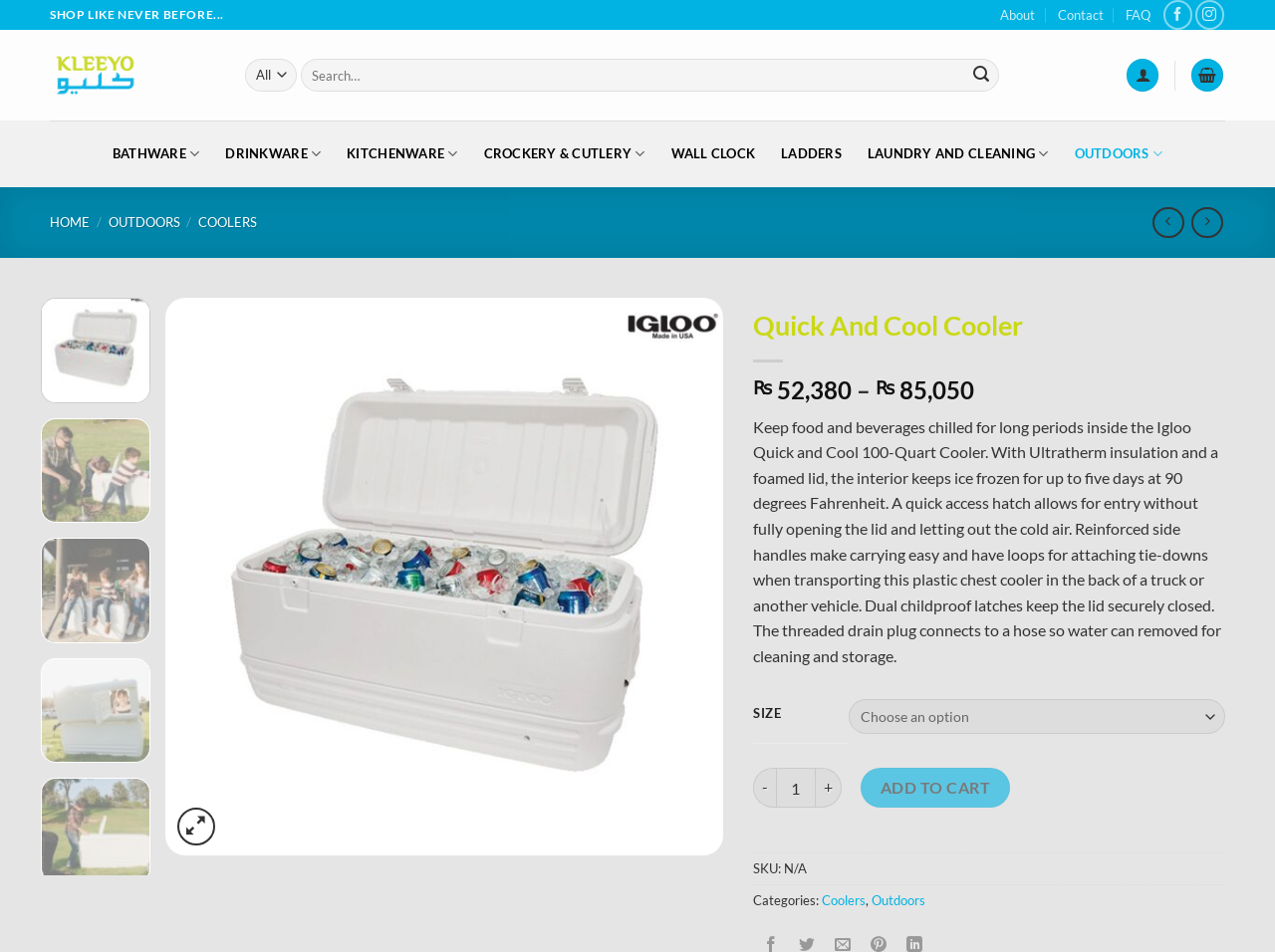Explain the webpage's layout and main content in detail.

This webpage is about a product called "Quick And Cool Cooler" from Kleeyo. At the top, there is a header section with several links, including "About", "Contact", "FAQ", and social media links to Facebook and Instagram. Below the header, there is a search bar with a submit button and a dropdown menu.

On the left side, there is a navigation menu with links to different categories, such as "BATHWARE", "DRINKWARE", "KITCHENWARE", and more. Below the navigation menu, there is a breadcrumb trail showing the current page's location, with links to "HOME" and "OUTDOORS".

The main content of the page is a product description section, which includes a large image of the cooler, a heading with the product name, and a detailed description of the product's features and specifications. The description mentions the cooler's size, insulation, and other features.

Below the product description, there is a section with pricing information, including the current price and a discount price. There is also a "SIZE" dropdown menu and a quantity selector with "+" and "-" buttons. A "ADD TO CART" button is located next to the quantity selector.

At the bottom of the page, there is a section with additional product information, including the SKU number and categories. There are also links to related categories, such as "Coolers" and "Outdoors".